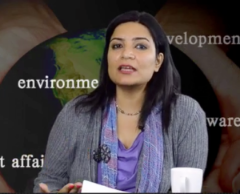What is the woman wearing over her purple top?
Please answer the question with a single word or phrase, referencing the image.

gray cardigan